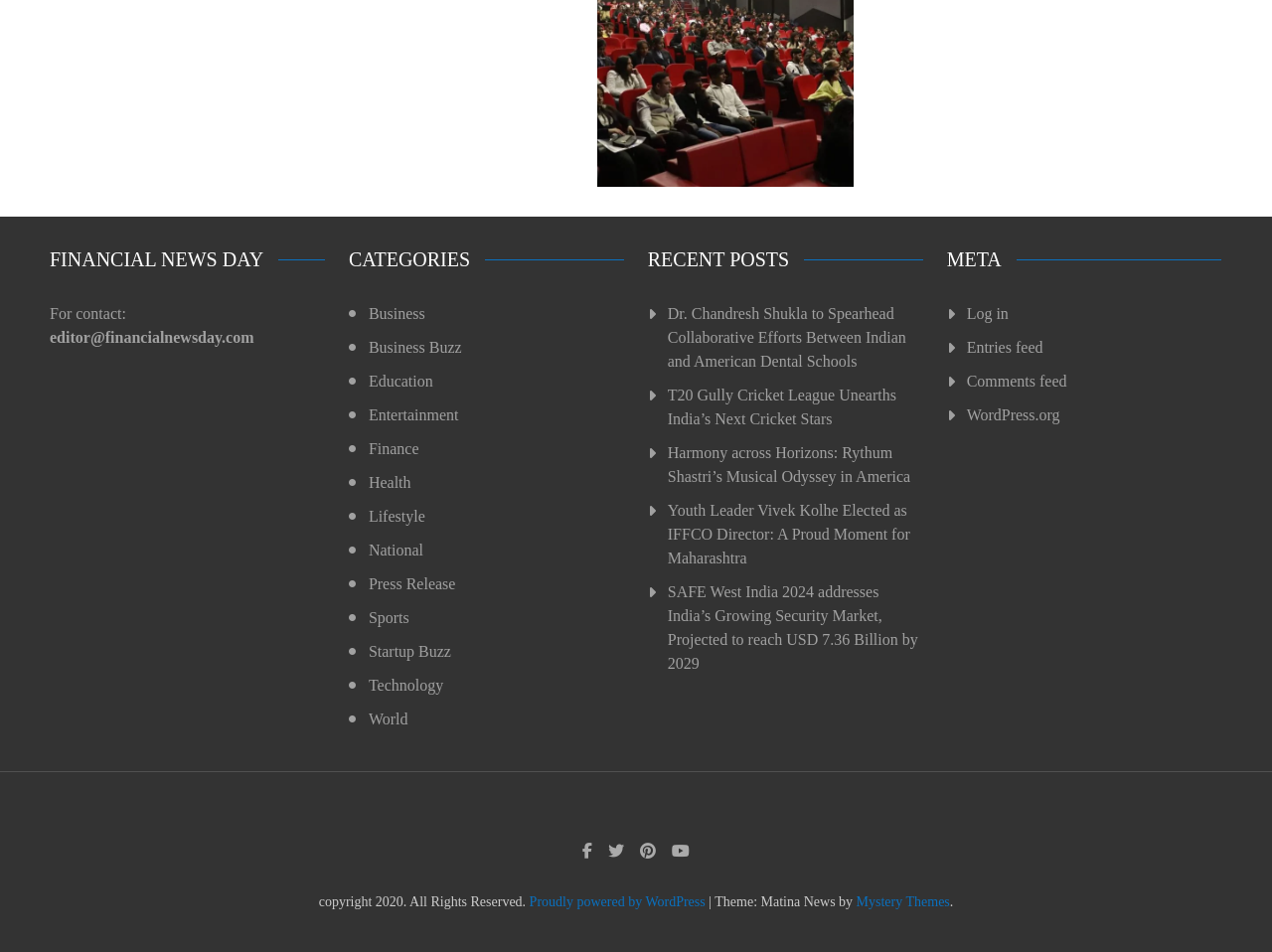Please specify the bounding box coordinates of the clickable region to carry out the following instruction: "Visit the WordPress.org website". The coordinates should be four float numbers between 0 and 1, in the format [left, top, right, bottom].

[0.76, 0.424, 0.96, 0.449]